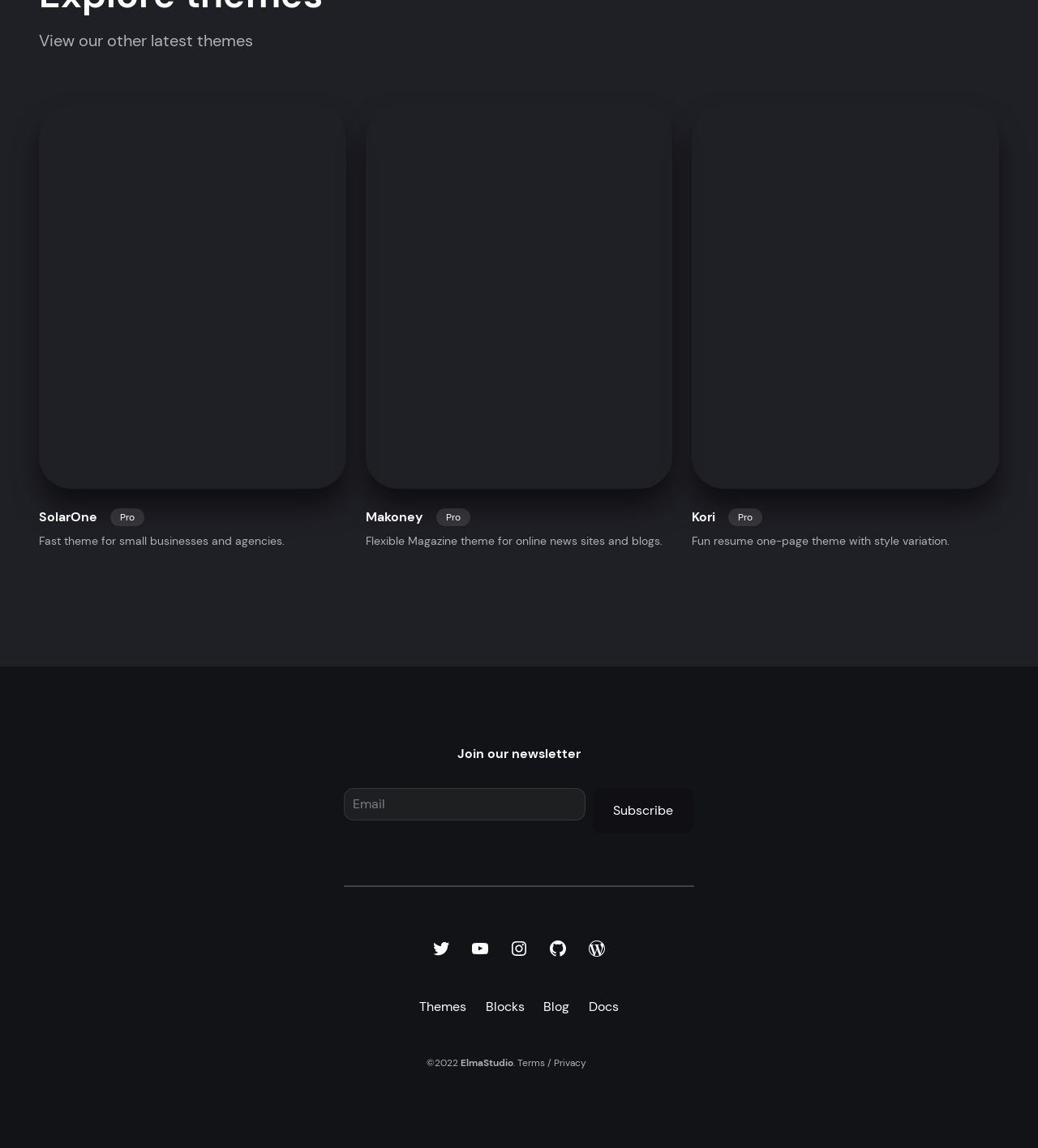Please find the bounding box for the following UI element description. Provide the coordinates in (top-left x, top-left y, bottom-right x, bottom-right y) format, with values between 0 and 1: name="form_fields[email]" placeholder="Email"

[0.331, 0.686, 0.564, 0.714]